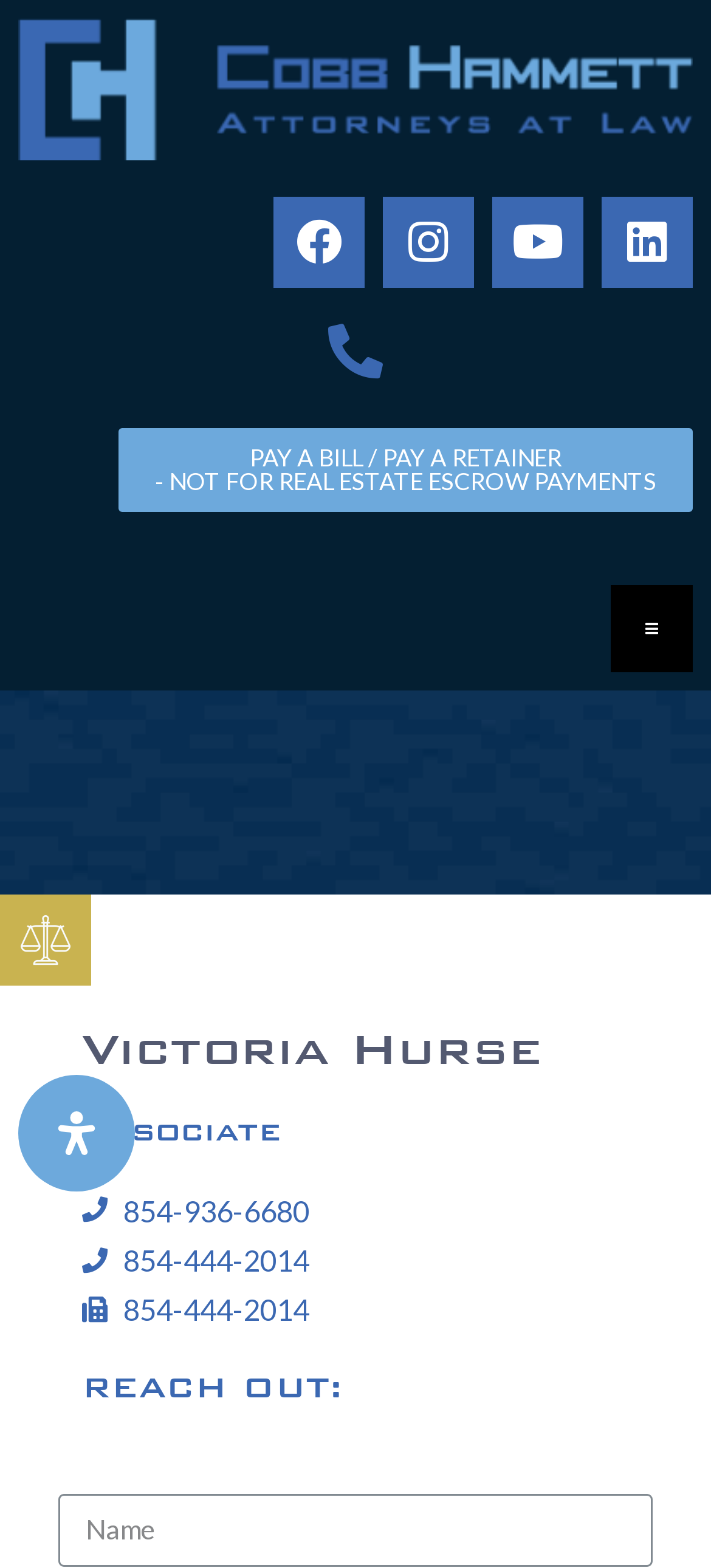Provide your answer in one word or a succinct phrase for the question: 
What is the purpose of the button 'PAY A BILL / PAY A RETAINER - NOT FOR REAL ESTATE ESCROW PAYMENTS'?

To pay a bill or retainer